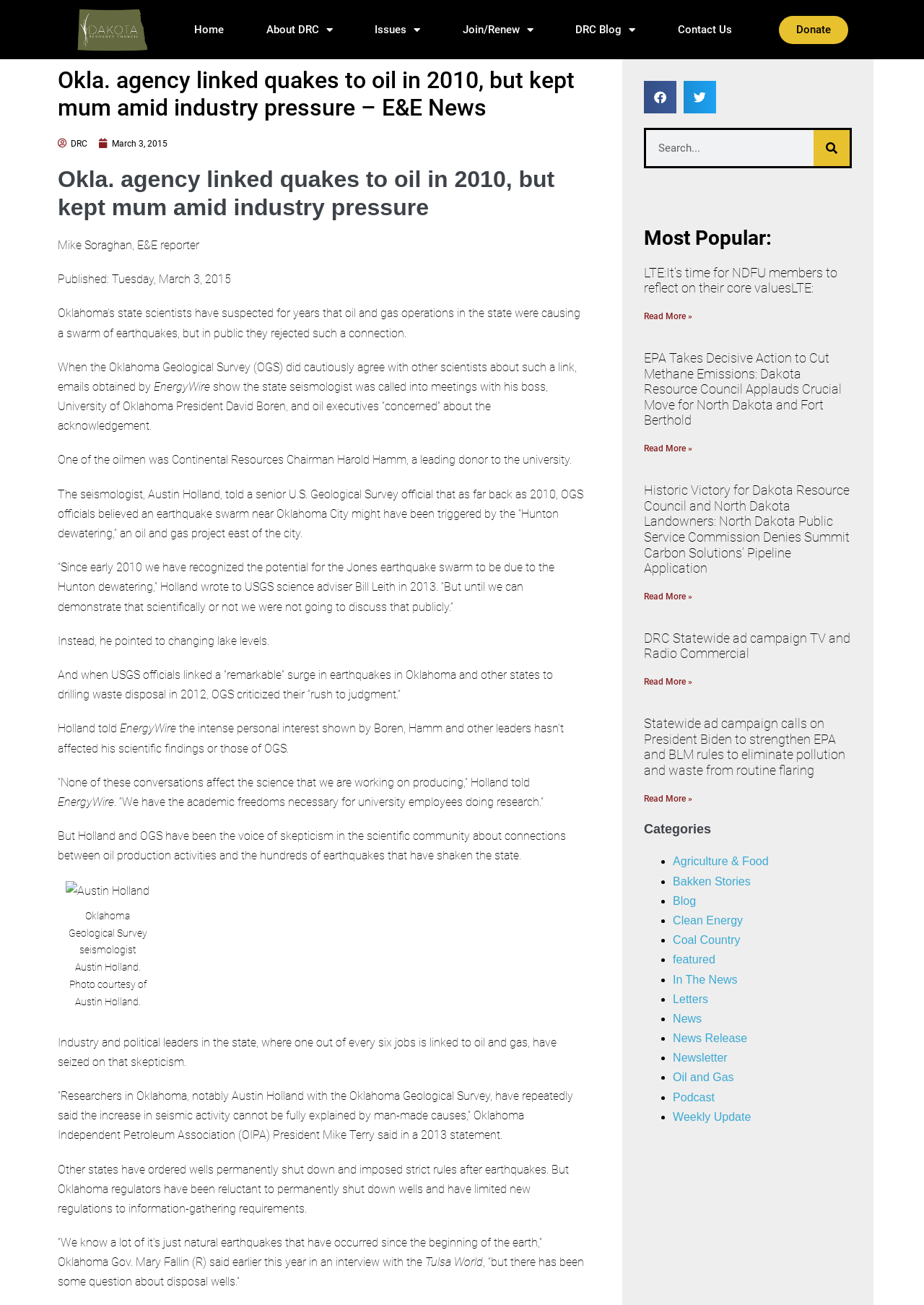Respond to the question below with a single word or phrase:
What is the name of the university mentioned in the article?

University of Oklahoma